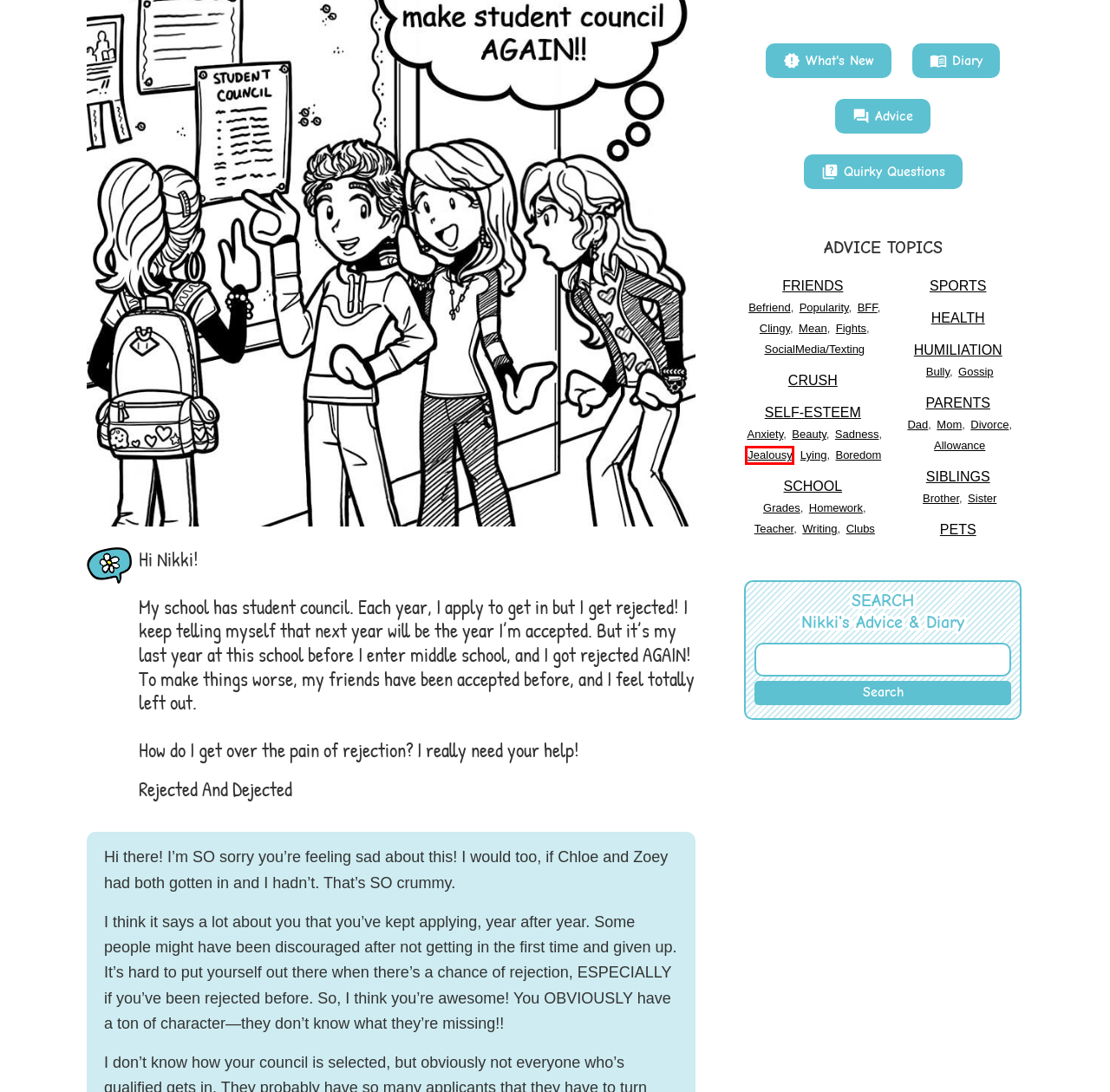Analyze the screenshot of a webpage with a red bounding box and select the webpage description that most accurately describes the new page resulting from clicking the element inside the red box. Here are the candidates:
A. Befriend – Dork Diaries
B. school – Dork Diaries
C. jealousy – Dork Diaries
D. Pets – Dork Diaries
E. health – Dork Diaries
F. popularity – Dork Diaries
G. writing tips – Dork Diaries
H. homework – Dork Diaries

C